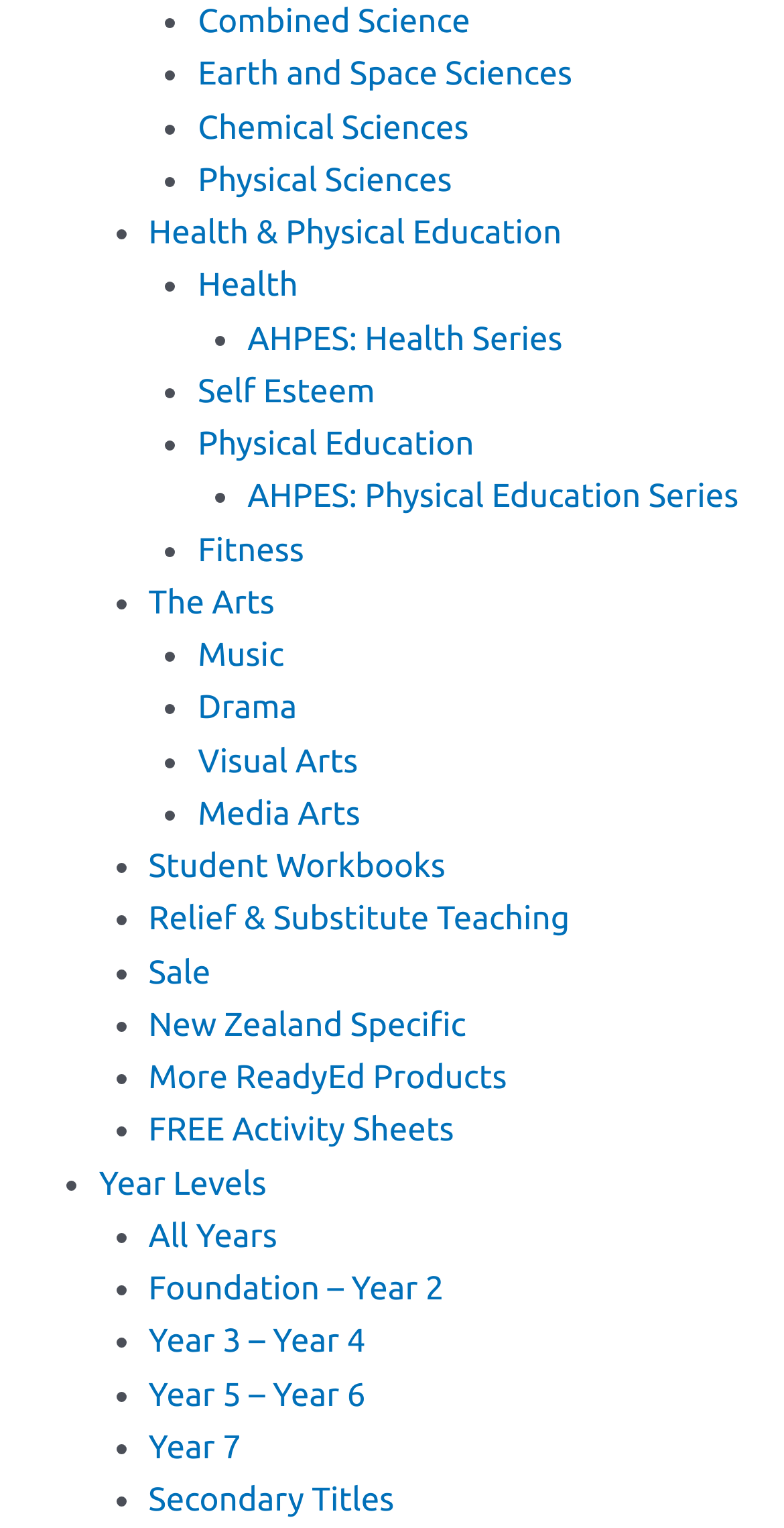Give a concise answer of one word or phrase to the question: 
What is the second link under 'Health & Physical Education'?

Health